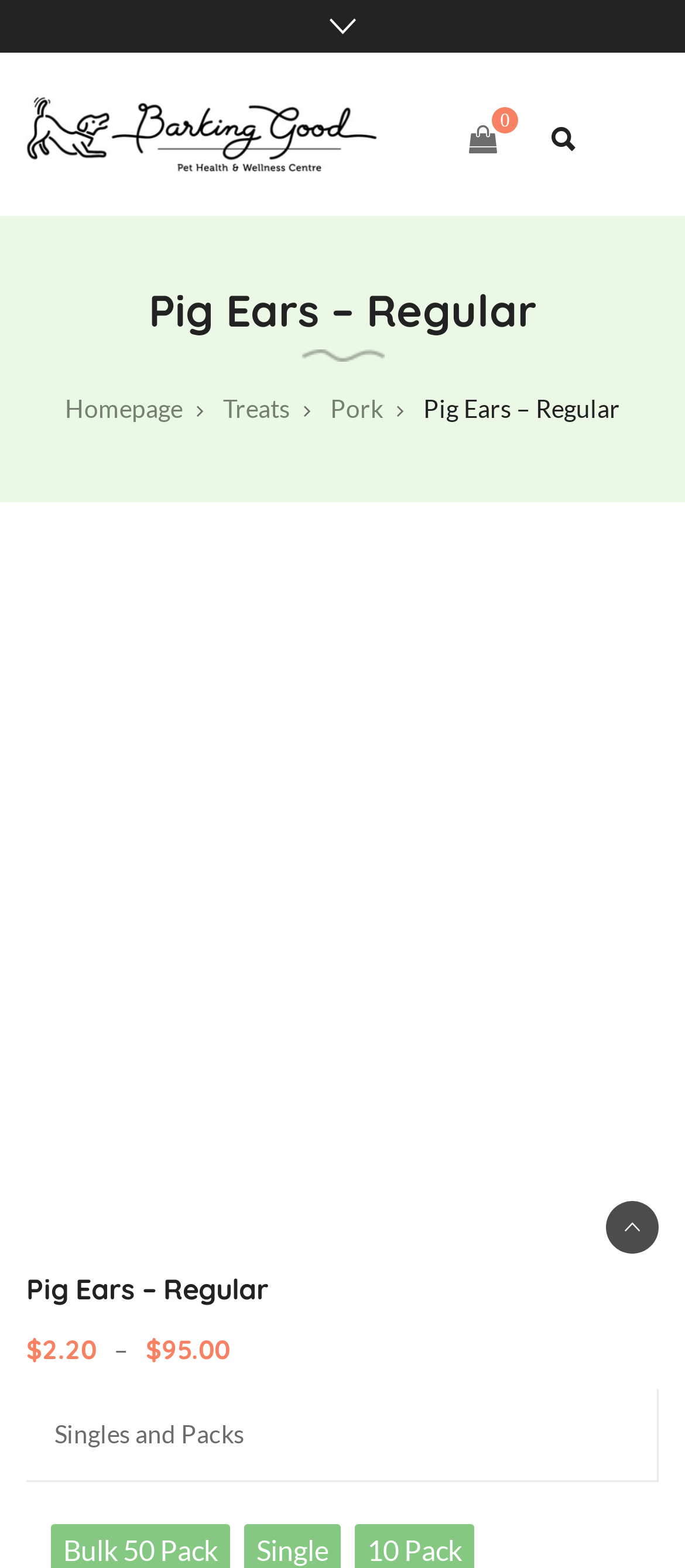Provide a brief response to the question using a single word or phrase: 
How much does a single product cost?

$2.20